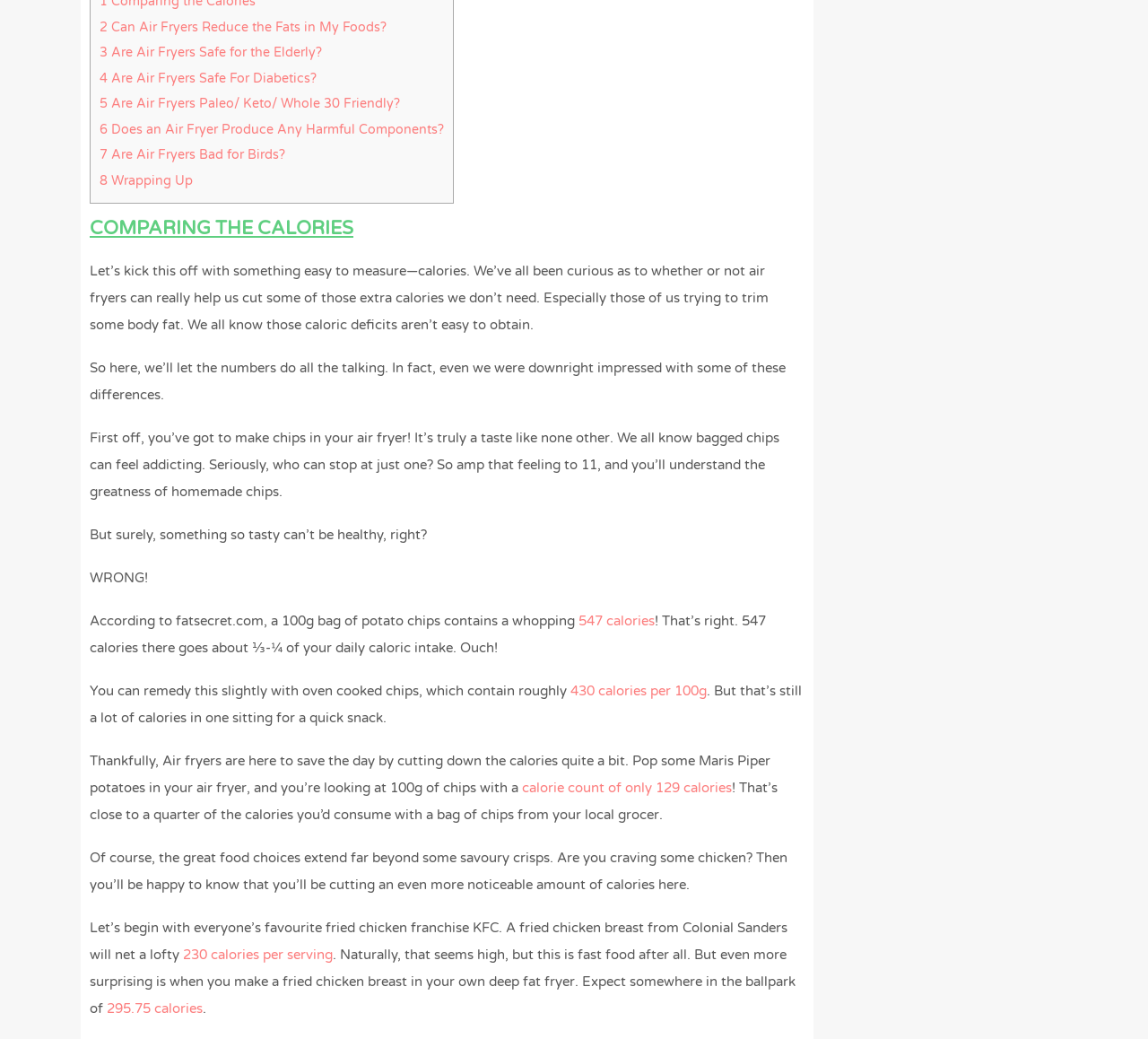What is the topic of the webpage?
Can you provide a detailed and comprehensive answer to the question?

Based on the content of the webpage, it appears to be discussing the benefits and features of air fryers, specifically in terms of calorie reduction and health benefits.